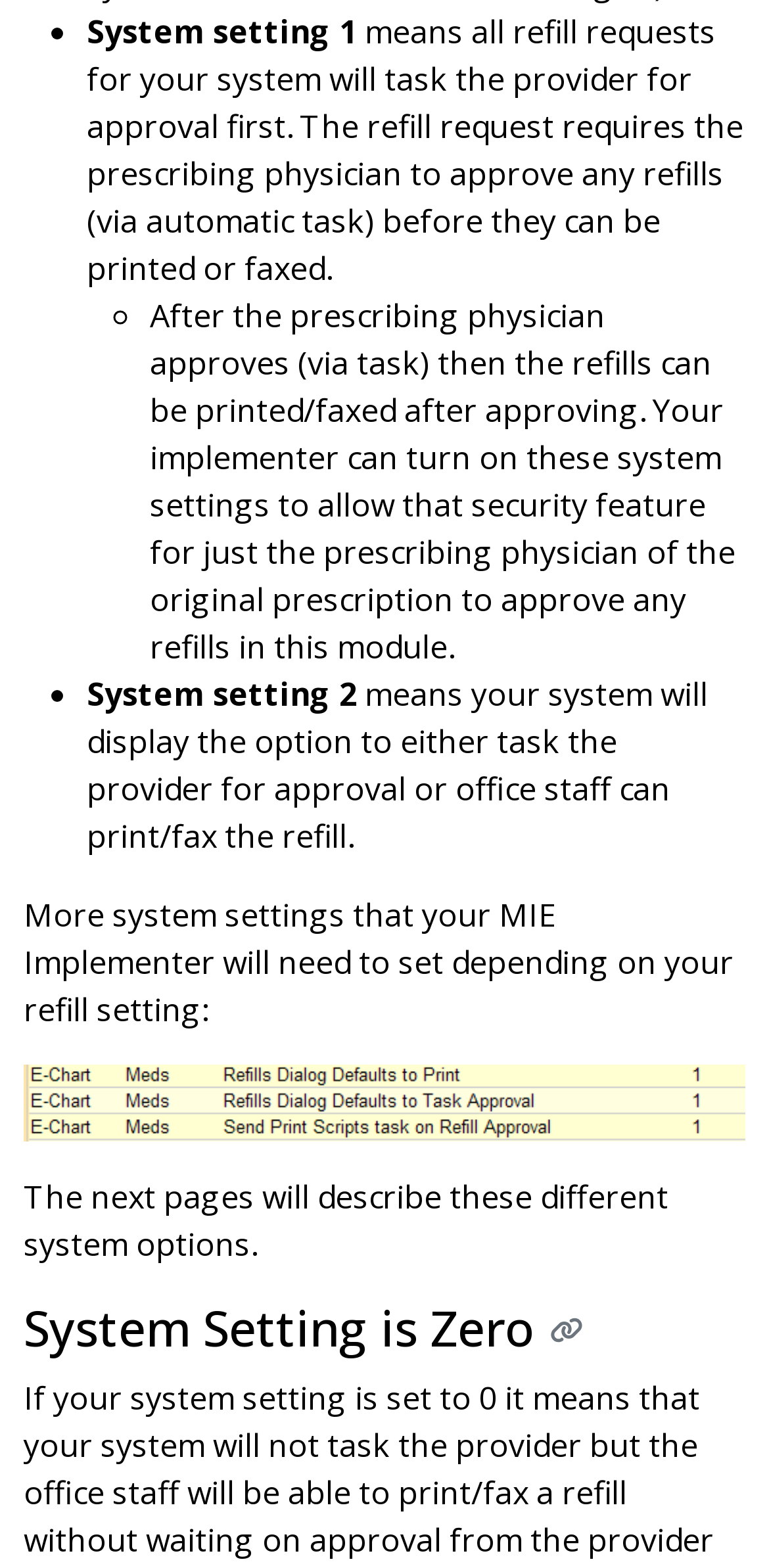Use one word or a short phrase to answer the question provided: 
What is the difference between system setting 1 and system setting 2?

approval process